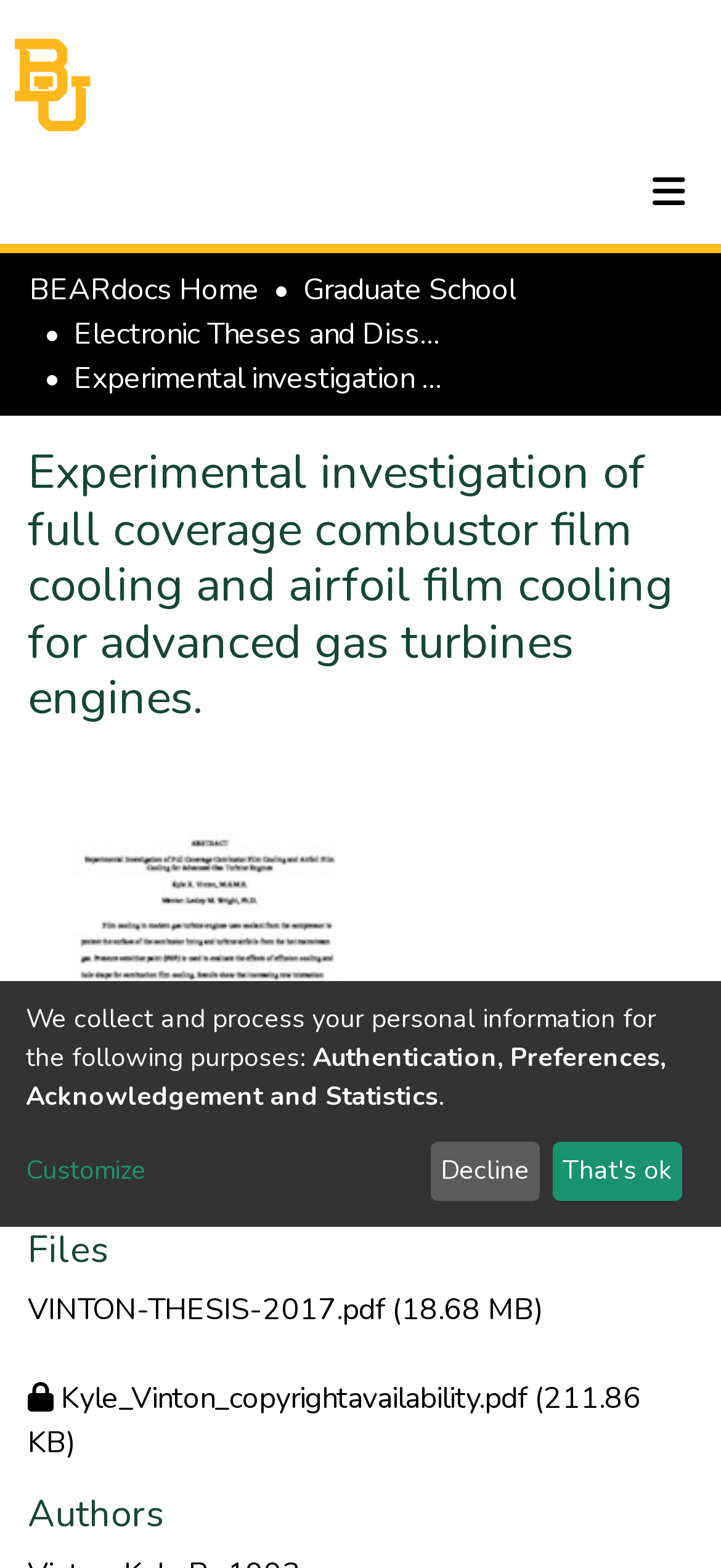What is the name of the repository?
Make sure to answer the question with a detailed and comprehensive explanation.

I found the repository name by looking at the navigation bar at the top of the page, where it says 'BEARdocs Home'.